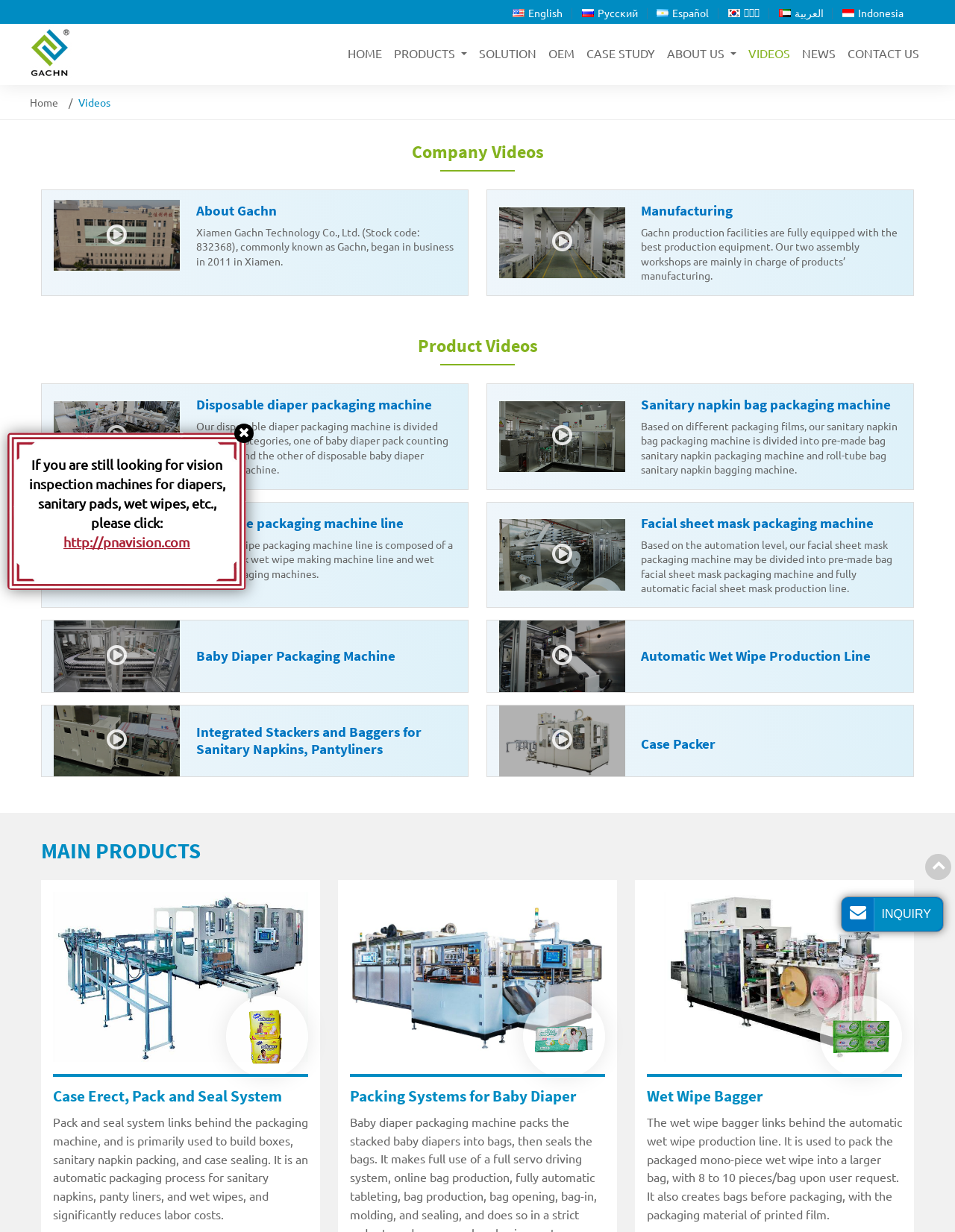Generate a thorough caption detailing the webpage content.

This webpage is about Gachn, a leading automated bag packaging machine manufacturer. At the top, there is a logo of Xiamen Gachn Technology Co., Ltd. and a language selection menu with options for English, Russian, Spanish, Korean, Arabic, and Indonesian. Below the language menu, there is a navigation bar with links to HOME, PRODUCTS, SOLUTION, OEM, CASE STUDY, ABOUT US, VIDEOS, NEWS, and CONTACT US.

On the left side, there is a section with links to various product categories, including Videos, Company Videos, and Product Videos. Below this section, there are links to different product pages, each with a heading, image, and brief description. The products include Disposable Diaper Packaging Machine, Sanitary Napkin Bag Packaging Machine, Wet Wipe Packaging Machine Line, Facial Sheet Mask Packaging Machine, Baby Diaper Packaging Machine, Automatic Wet Wipe Production Line, Integrated Stackers and Baggers for Sanitary Napkins, Pantyliners, and Case Packer.

On the right side, there is a section with a heading "MAIN PRODUCTS" and links to various products, including Case Erect, Pack and Seal System, Packing Systems for Baby Diaper, and Wet Wipe Bagger. Each product link has an accompanying image and brief description. There is also a section with a static text describing the functionality of the Case Erect, Pack and Seal System and the Wet Wipe Bagger.

At the bottom of the page, there is a call-to-action link for INQUIRY and a static text with a link to a related website for vision inspection machines.